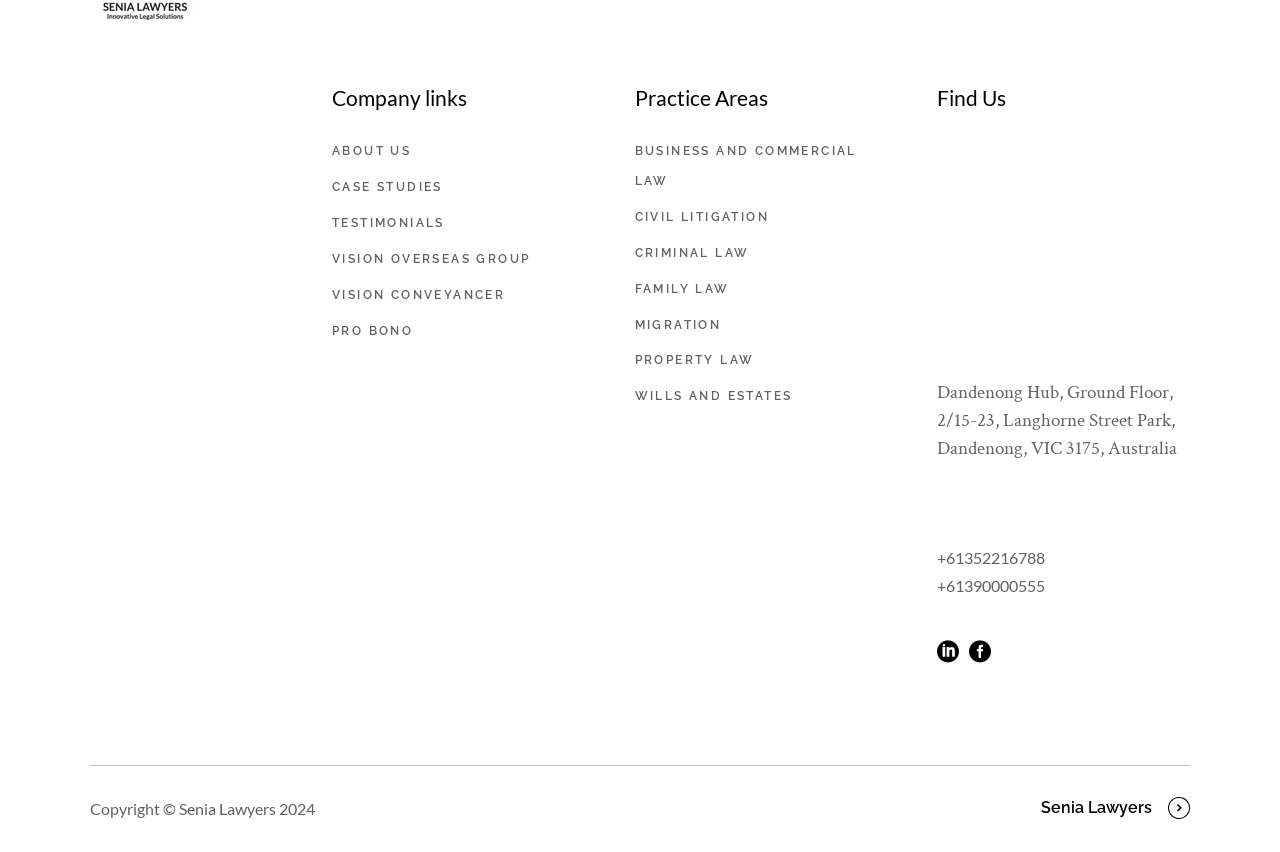Analyze the image and answer the question with as much detail as possible: 
What is the name of the law firm?

I found the name of the law firm at the bottom of the webpage, where it says 'Copyright © Senia Lawyers 2024'.